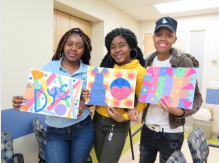Provide an in-depth description of the image.

The image captures a vibrant moment showcasing three enthusiastic participants of the "Space to Connect Workshops," led by artist Alexis Mendoza. They proudly hold up their colorful artwork, each piece reflecting a unique expression of creativity. The workshop, held in the Highbridge neighborhood of the Bronx, focuses on mixed media collage techniques, encouraging artistic exploration and community connection. This engaging environment promotes both artistic skill development and personal expression, emphasizing the transformative power of art in fostering independence and cultural identity. The bright colors and playful patterns in their paintings embody the spirit of joy and collaboration that defines these workshops.